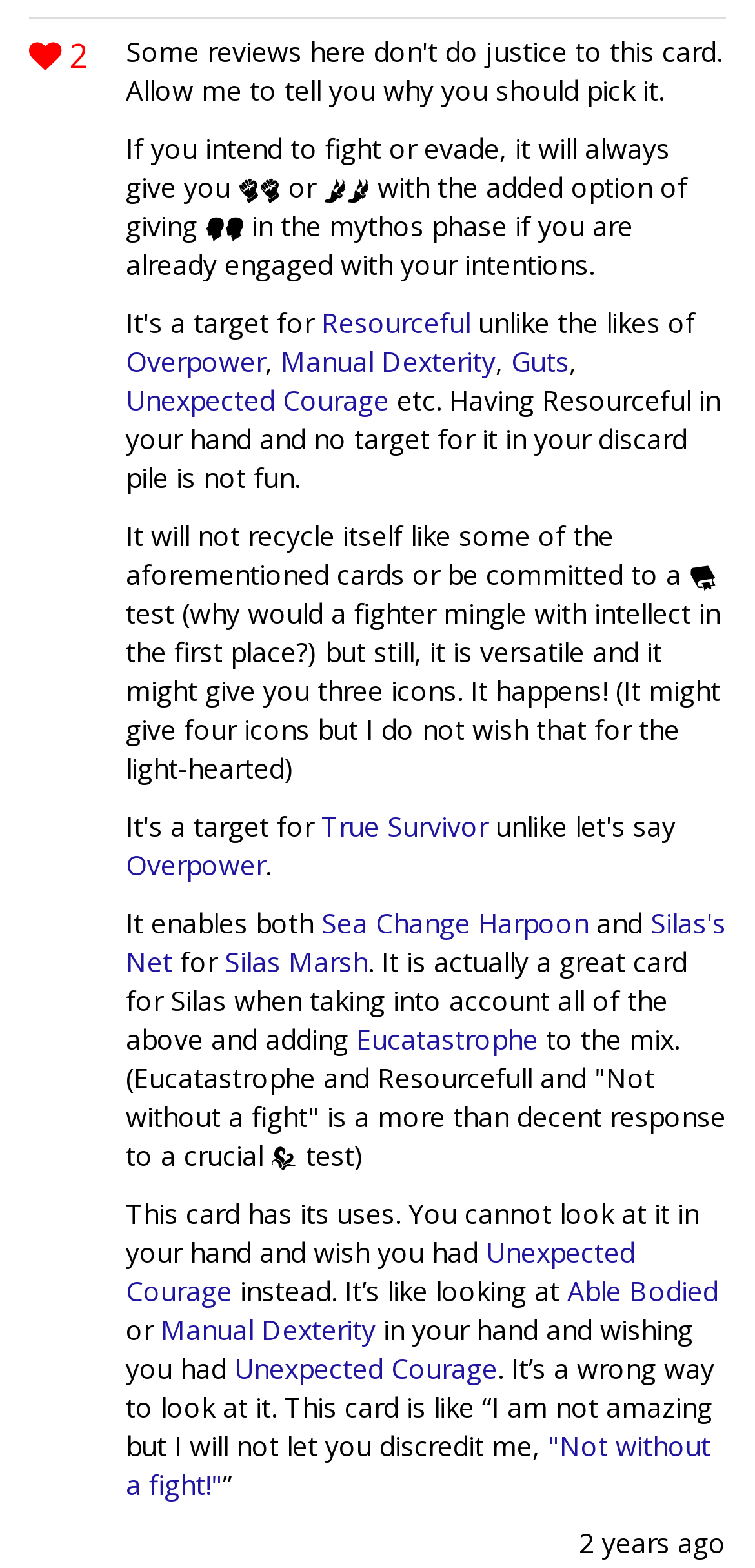Based on the element description: "Eucatastrophe", identify the UI element and provide its bounding box coordinates. Use four float numbers between 0 and 1, [left, top, right, bottom].

[0.472, 0.651, 0.713, 0.675]